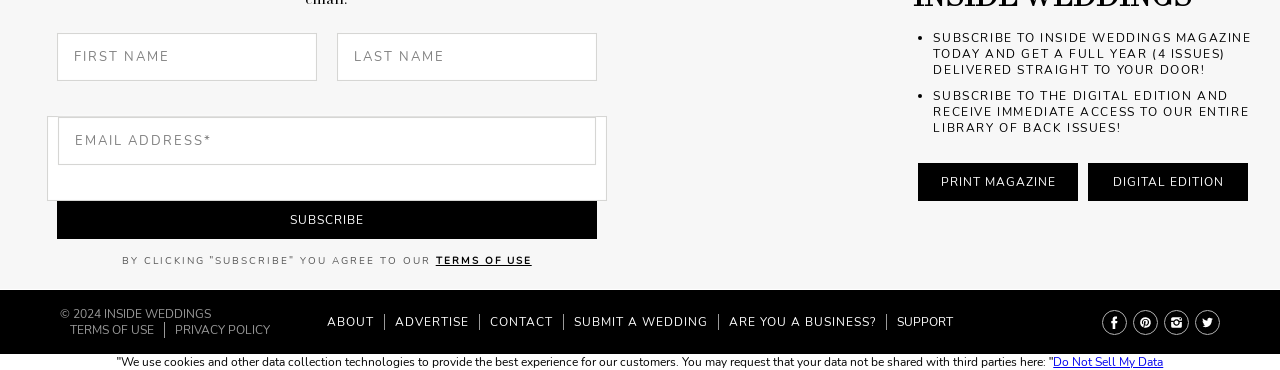Locate the bounding box coordinates for the element described below: "Inside weddings pinterest". The coordinates must be four float values between 0 and 1, formatted as [left, top, right, bottom].

[0.861, 0.837, 0.88, 0.905]